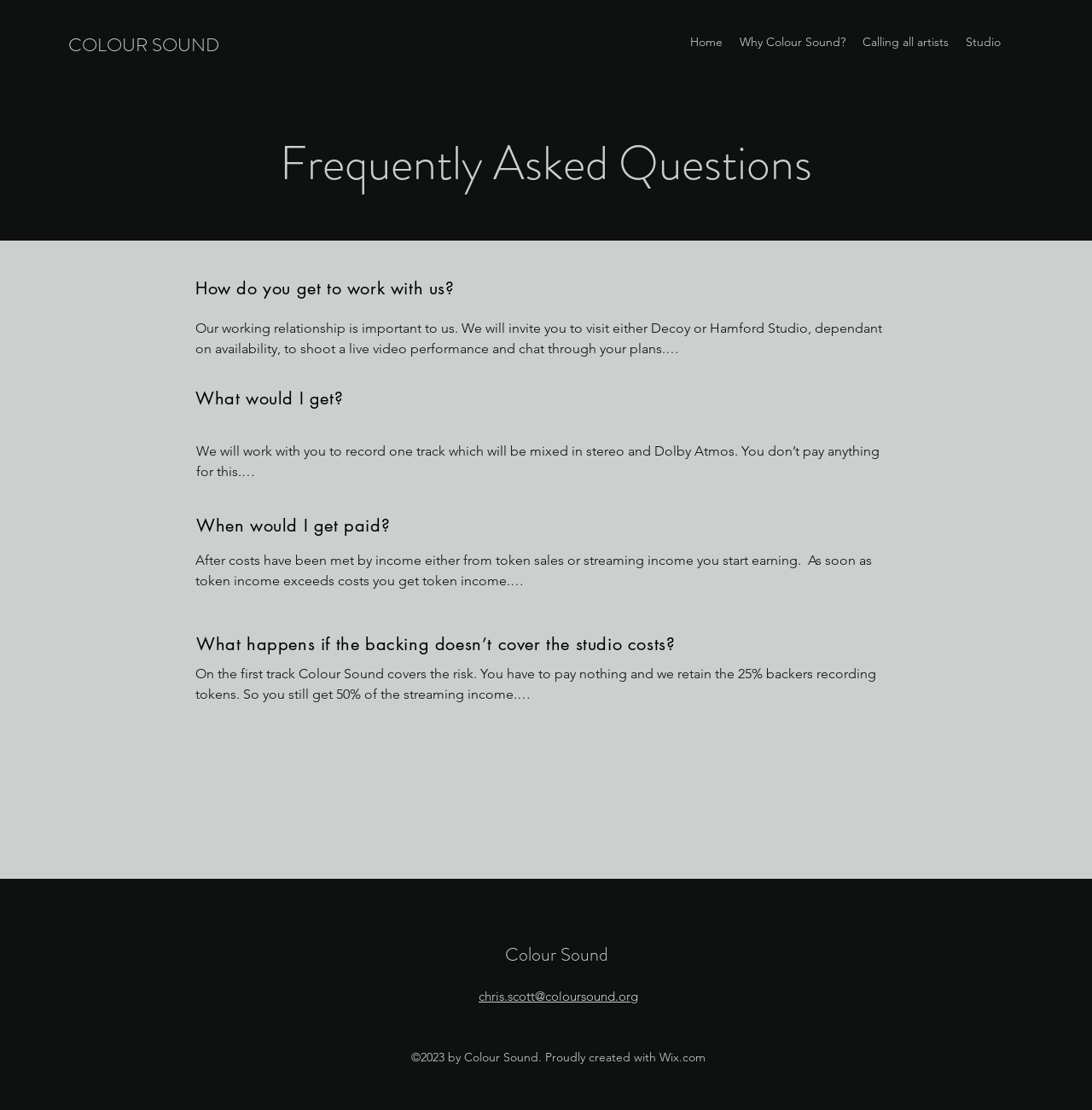Based on the image, provide a detailed response to the question:
What percentage of streaming income goes to the artist?

As stated in the FAQ section, the artist will receive 50% of the streaming income from the track, while 25% will go to the backers, 5% to the producer, and 20% to Colour Sound.